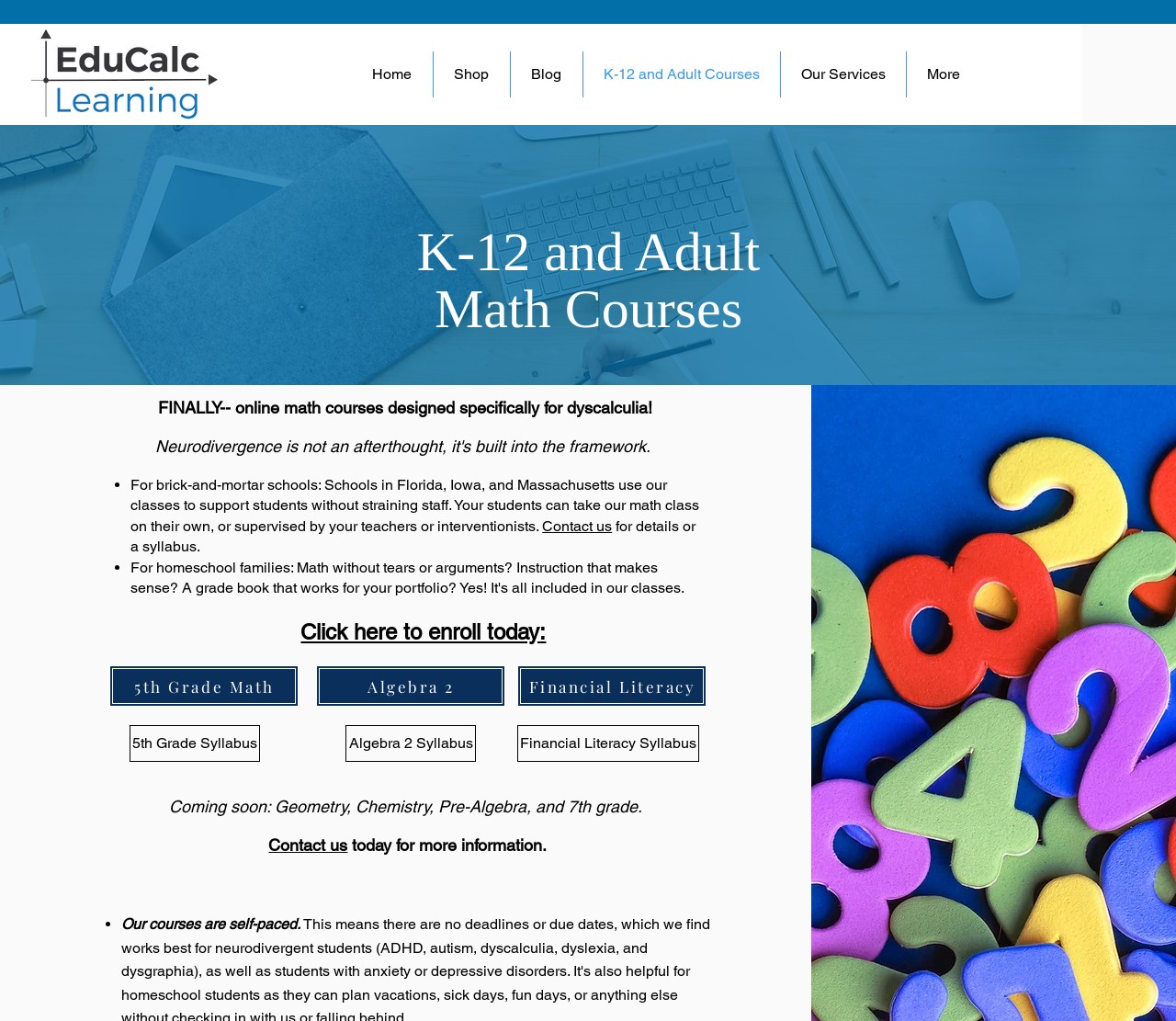What is the call-to-action for interested users?
Could you please answer the question thoroughly and with as much detail as possible?

The webpage encourages interested users to 'Contact us' for more information or to enroll in a course, indicating that the call-to-action is to reach out to the website's administrators or support team.